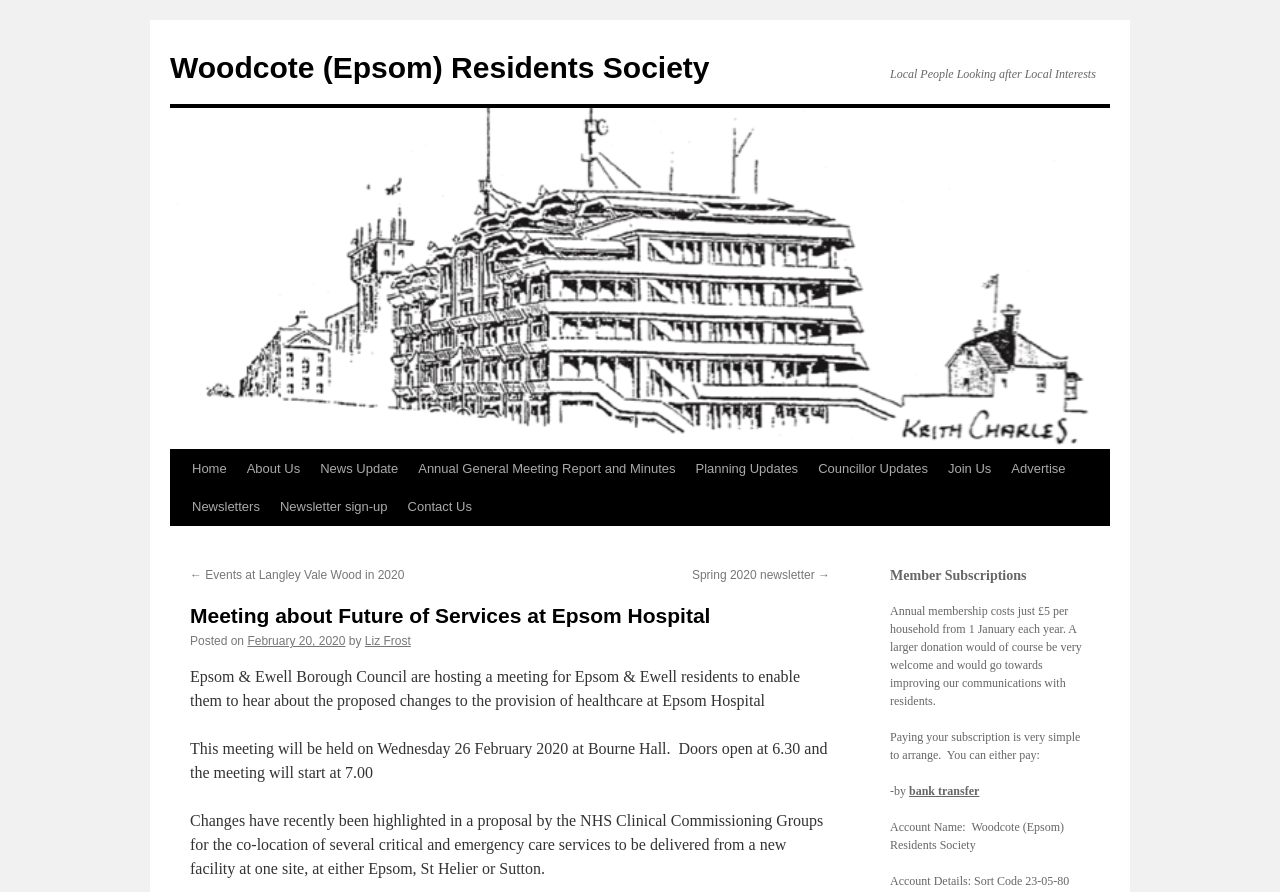Can you find the bounding box coordinates of the area I should click to execute the following instruction: "Read the 'Annual General Meeting Report and Minutes'"?

[0.319, 0.504, 0.536, 0.547]